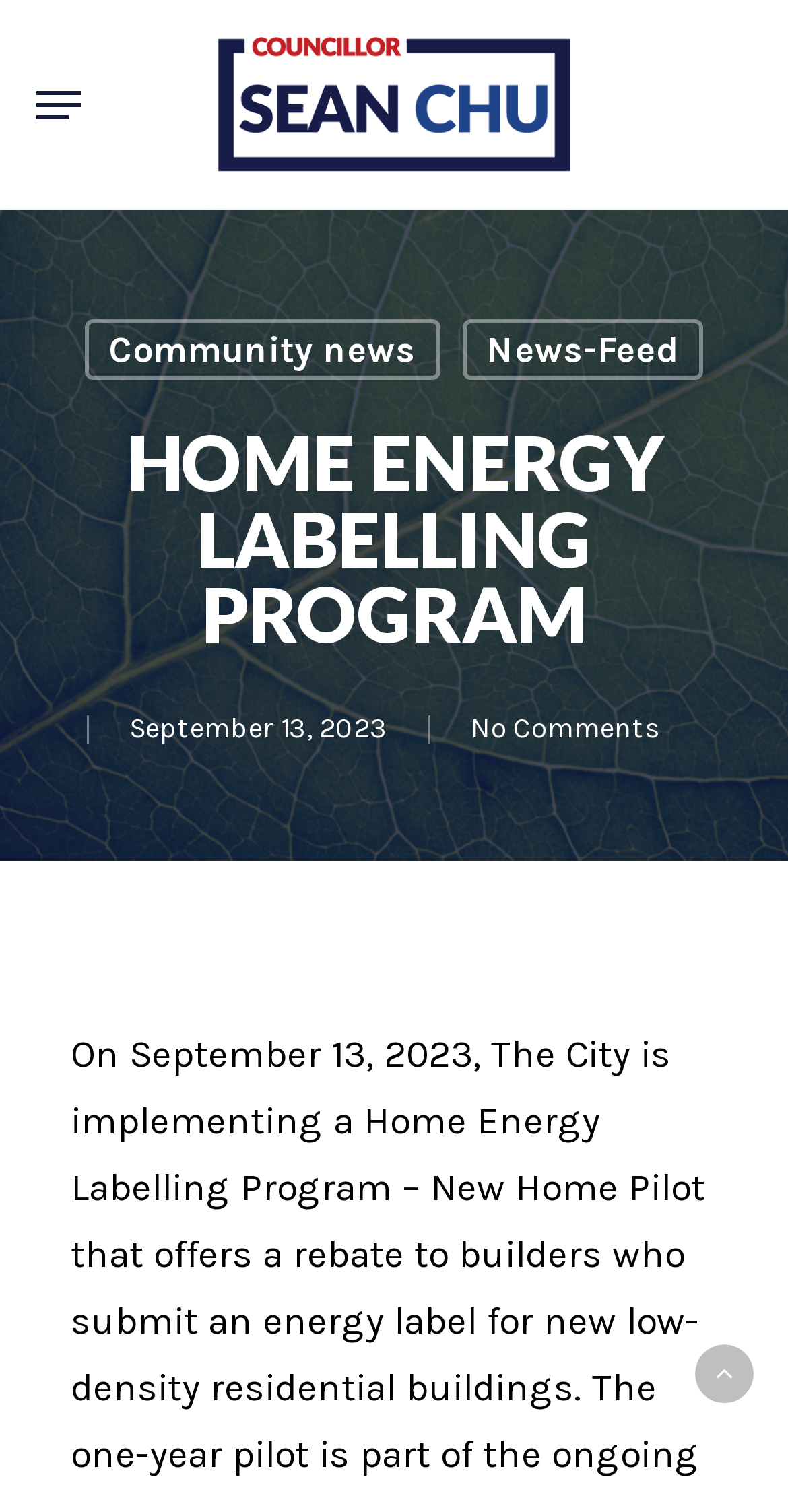Who is the author of this webpage?
Craft a detailed and extensive response to the question.

The answer can be found by looking at the top-left corner of the webpage, where there is a link with the text 'Sean Chu' and an image with the same name. This suggests that Sean Chu is the author or owner of the webpage.